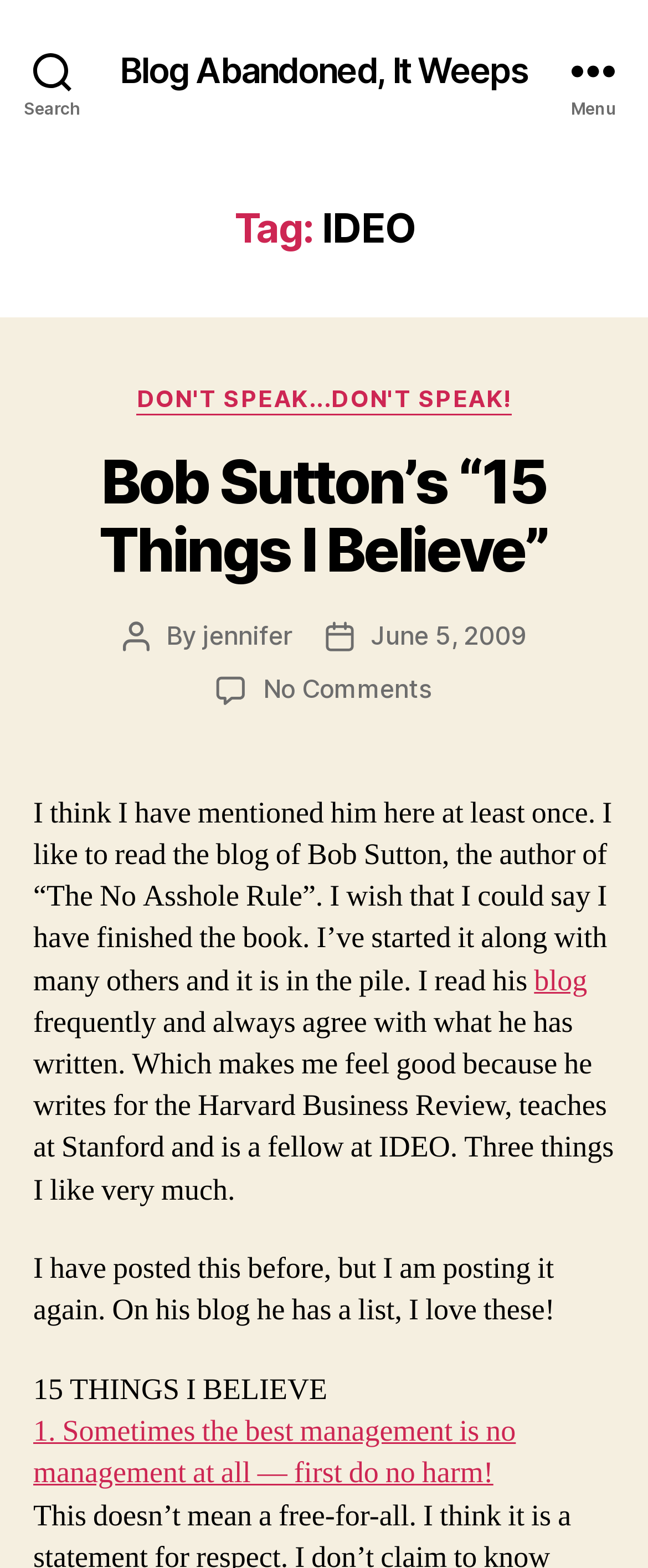Observe the image and answer the following question in detail: What is the name of the author of the blog post?

I found the answer by looking at the 'Post author' section, where it says 'By jennifer'.